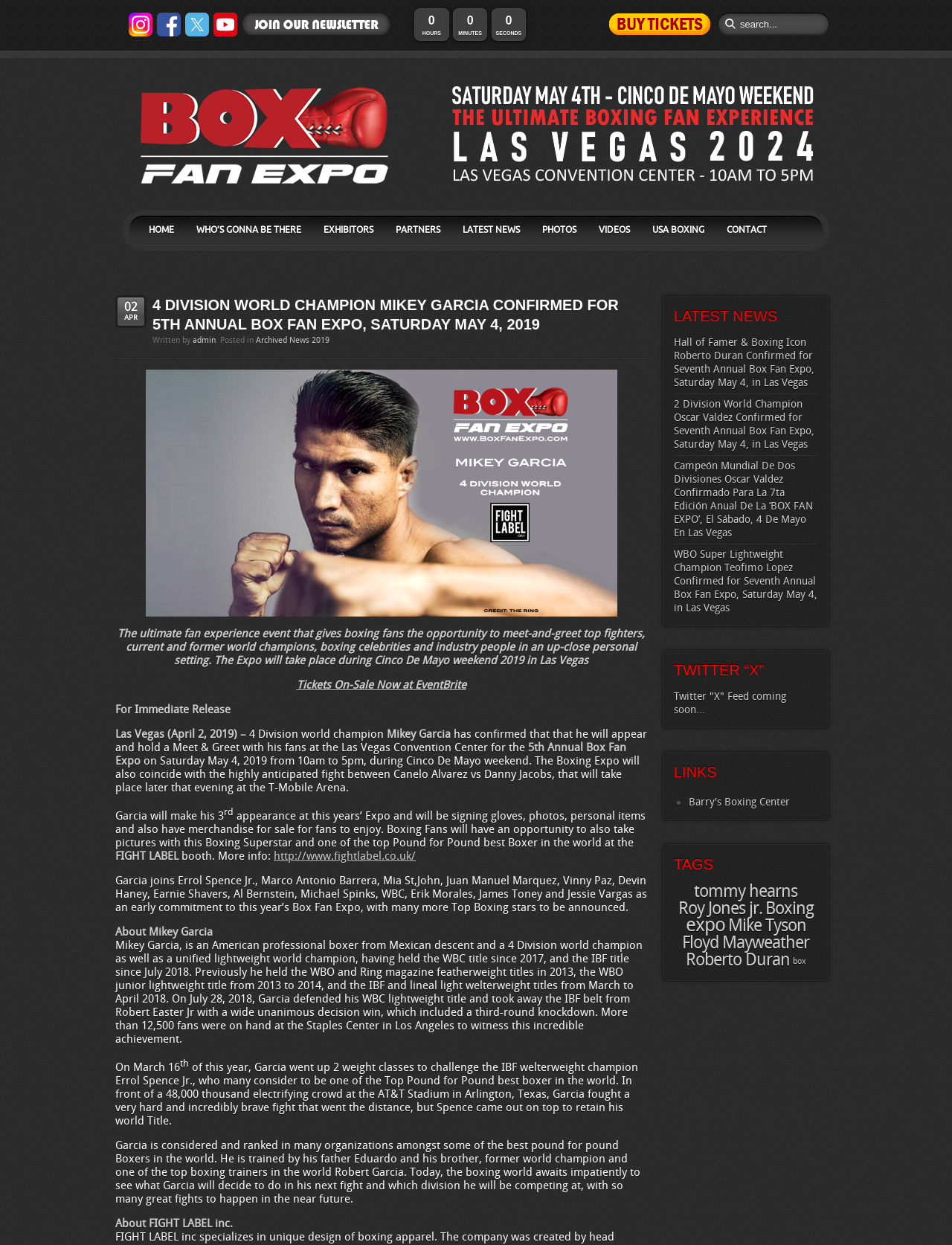Illustrate the webpage thoroughly, mentioning all important details.

The webpage is about the 5th Annual Box Fan Expo, a boxing event where fans can meet and greet top fighters, current and former world champions, boxing celebrities, and industry people. The event will take place on Saturday, May 4, 2019, during Cinco De Mayo weekend in Las Vegas.

At the top of the page, there are several links to different sections of the website, including "HOME", "WHO'S GONNA BE THERE", "EXHIBITORS", "PARTNERS", "LATEST NEWS", "PHOTOS", "VIDEOS", "USA BOXING", and "CONTACT". There is also a search bar and a countdown timer showing the hours, minutes, and seconds until the event.

Below the top navigation, there is a large header section with a time and date display, showing the event's date and time. Underneath, there is a heading that reads "4 DIVISION WORLD CHAMPION MIKEY GARCIA CONFIRMED FOR 5TH ANNUAL BOX FAN EXPO, SATURDAY MAY 4, 2019". This section also includes a photo of Mikey Garcia and a brief description of the event.

The main content of the page is an article about Mikey Garcia's confirmation to appear at the Box Fan Expo. The article includes details about Garcia's boxing career, his achievements, and his upcoming appearance at the event. There are also links to other news articles and a section about FIGHT LABEL inc.

On the right-hand side of the page, there is a complementary section with a heading "LATEST NEWS" and several links to other news articles. Below that, there is a section with a heading "TWITTER “X”" and a message indicating that the Twitter feed is coming soon. Further down, there are sections with headings "LINKS" and "TAGS", which include links to other websites and tags related to boxing.

Overall, the webpage is focused on promoting the 5th Annual Box Fan Expo and providing information about the event, including the confirmation of Mikey Garcia's appearance.